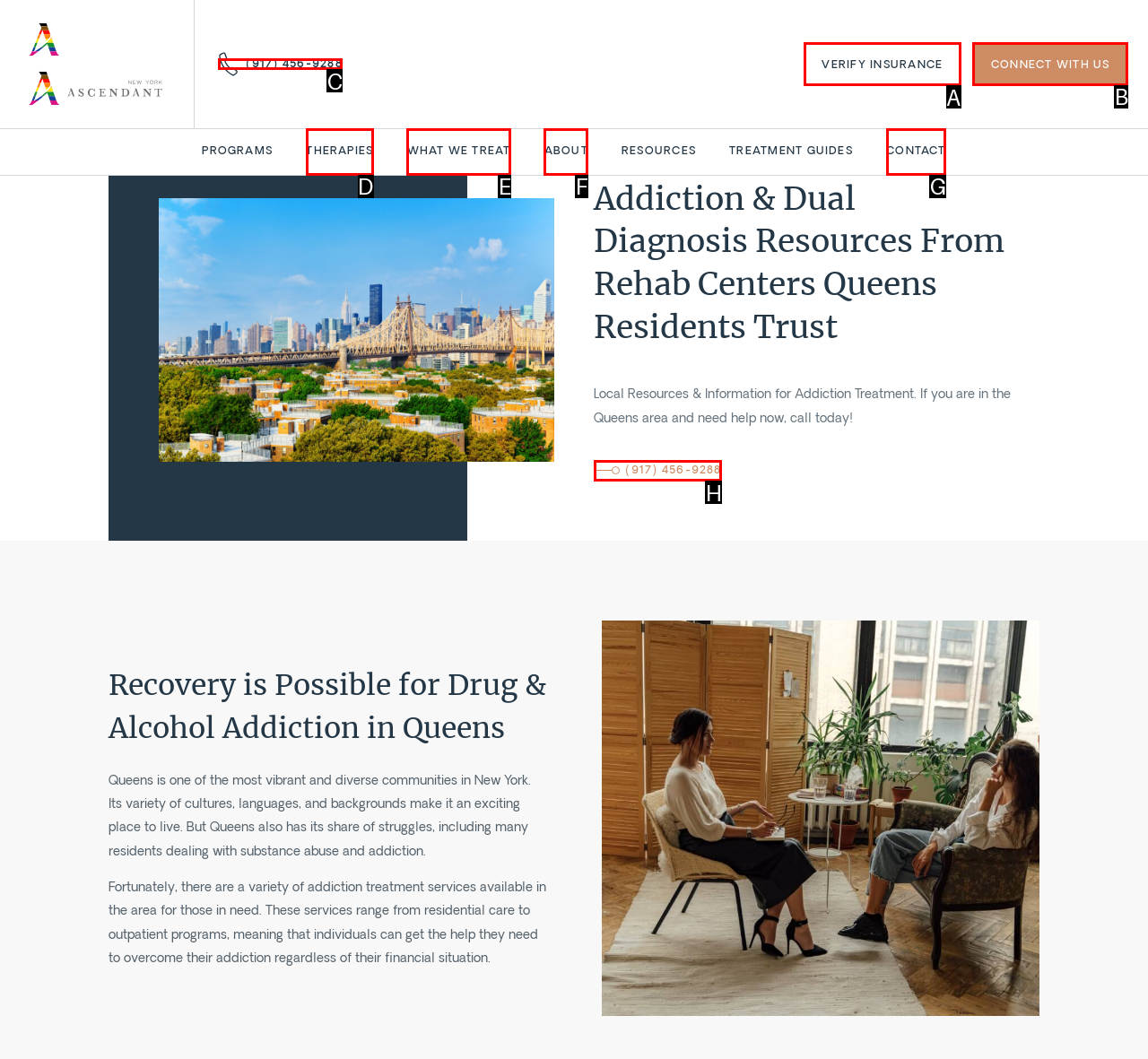Specify which HTML element I should click to complete this instruction: Go to the previous post Answer with the letter of the relevant option.

None